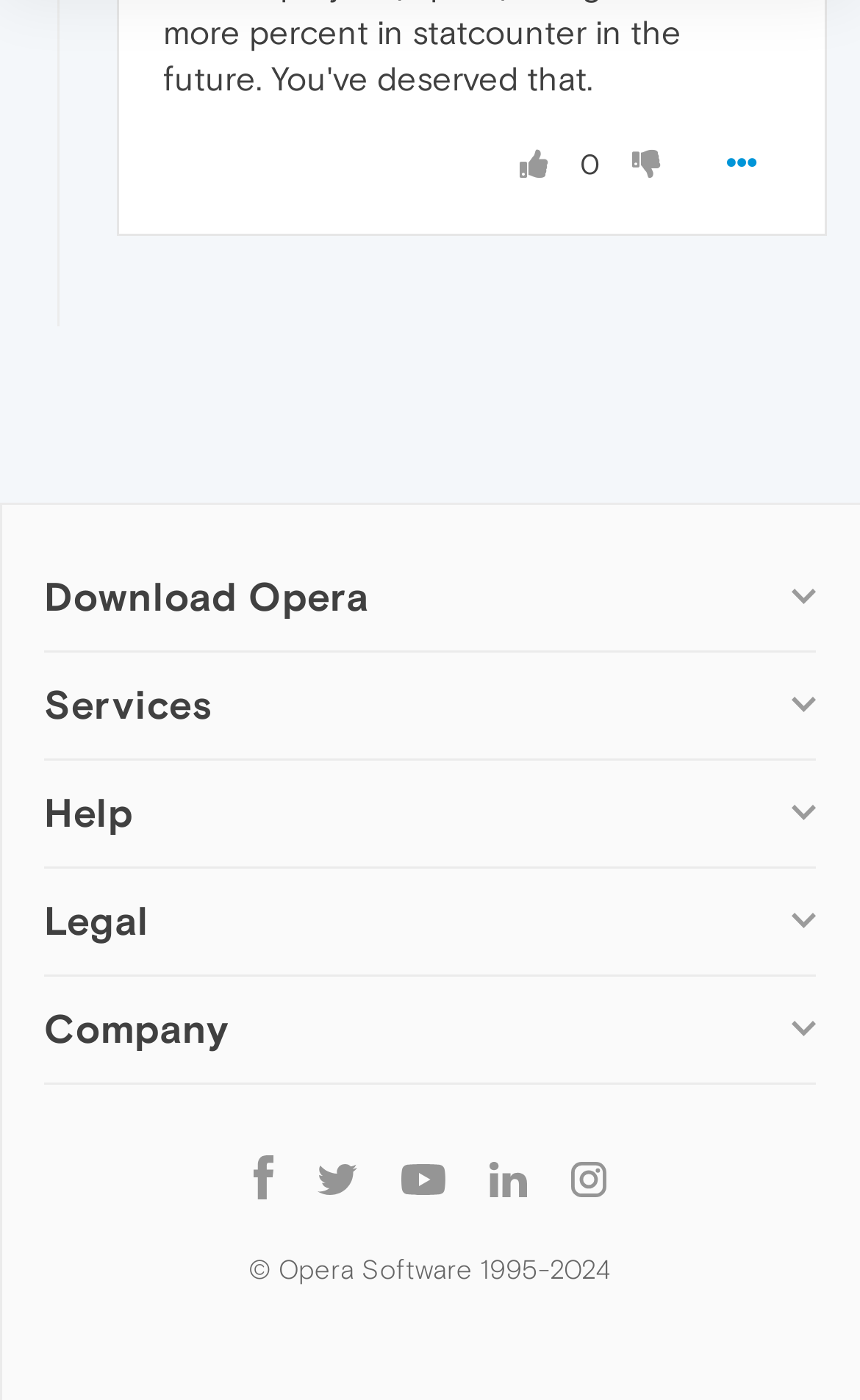What is the copyright year range of Opera Software?
Answer the question with a detailed and thorough explanation.

The copyright year range of Opera Software is from 1995 to 2024, as indicated at the bottom of the webpage.